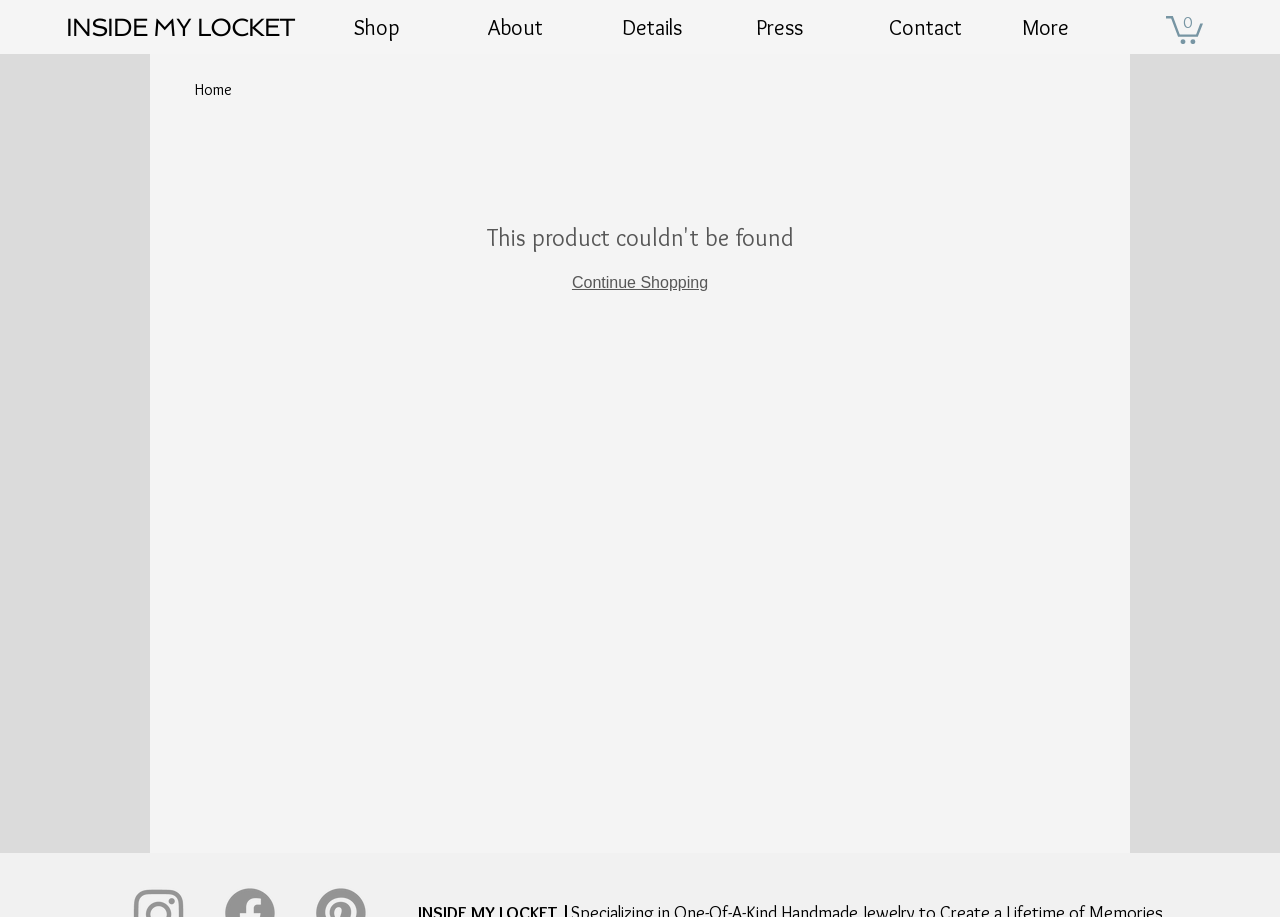Could you provide the bounding box coordinates for the portion of the screen to click to complete this instruction: "browse shop"?

[0.257, 0.014, 0.362, 0.045]